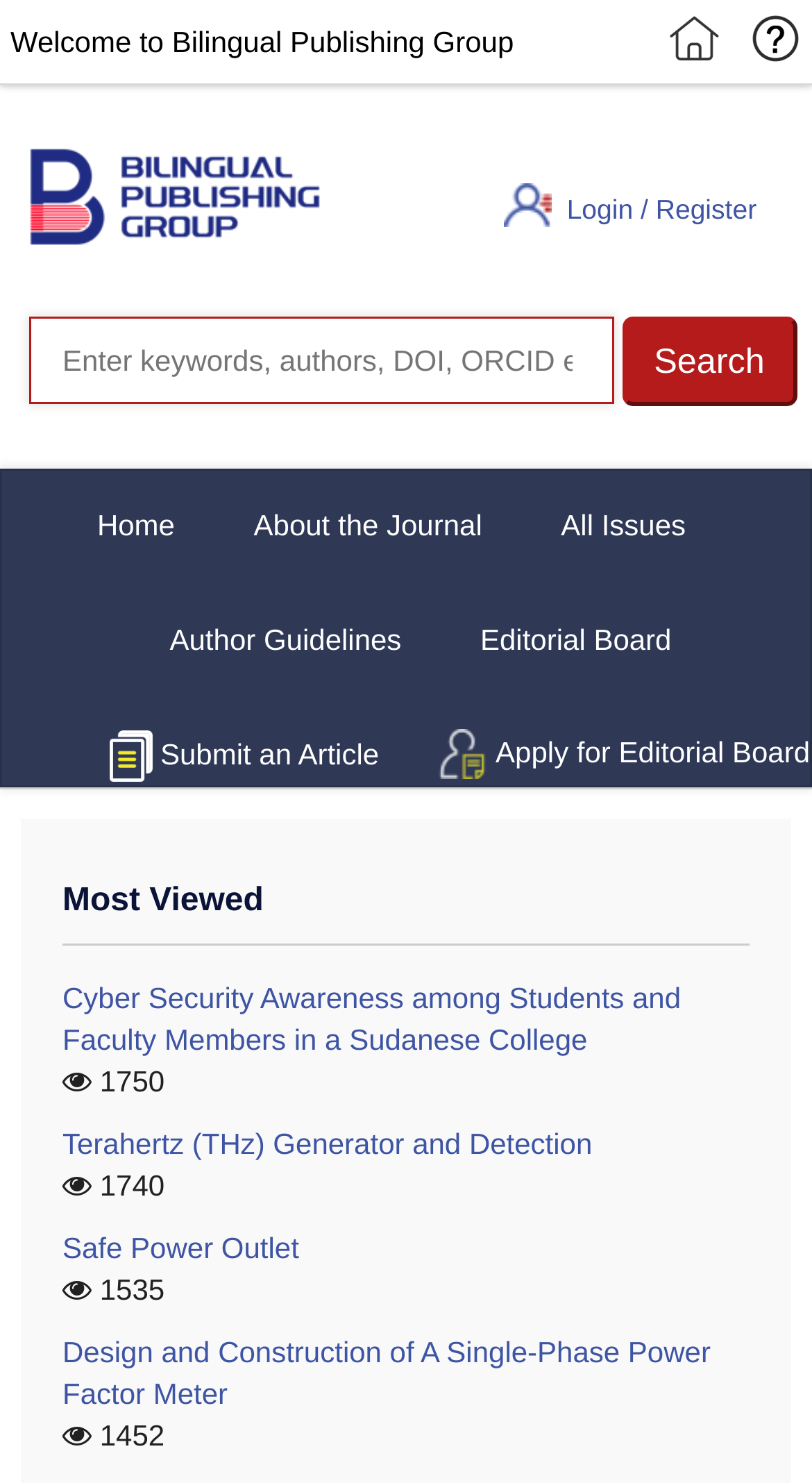Find the bounding box coordinates of the clickable region needed to perform the following instruction: "Search for something". The coordinates should be provided as four float numbers between 0 and 1, i.e., [left, top, right, bottom].

[0.036, 0.213, 0.756, 0.272]